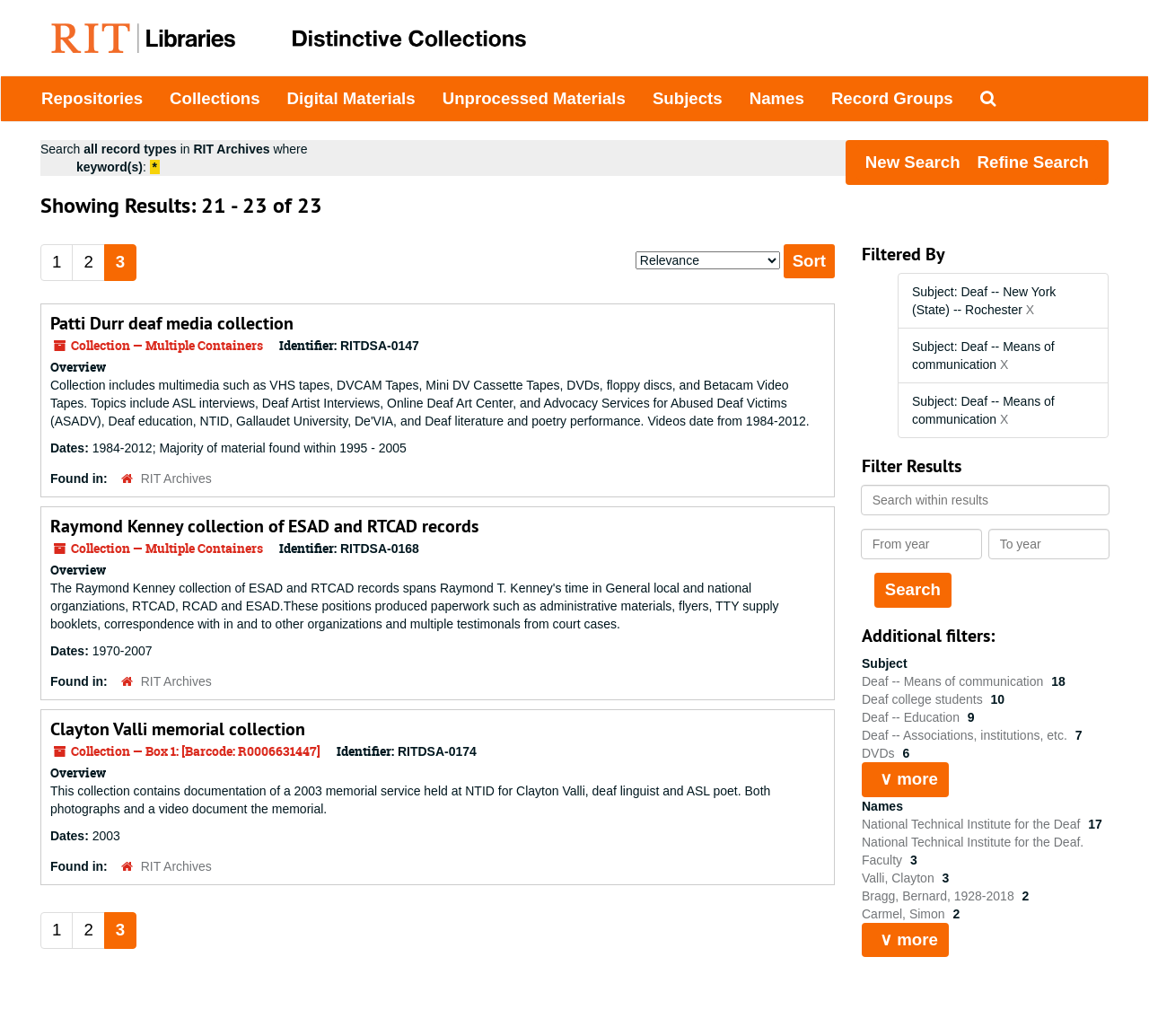Can you find the bounding box coordinates for the element that needs to be clicked to execute this instruction: "Search for something"? The coordinates should be given as four float numbers between 0 and 1, i.e., [left, top, right, bottom].

None